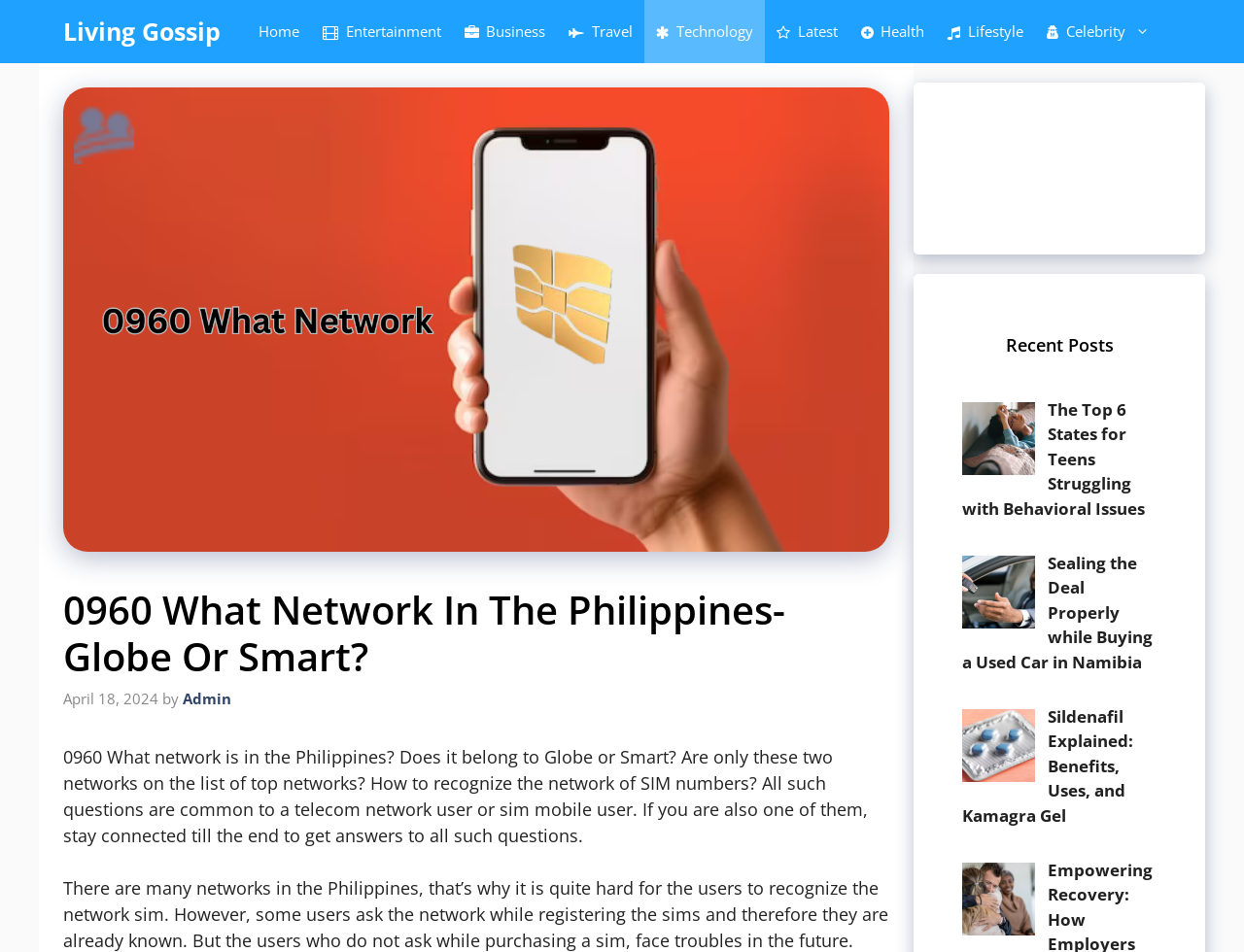Pinpoint the bounding box coordinates of the element that must be clicked to accomplish the following instruction: "Click on the 'Admin' link". The coordinates should be in the format of four float numbers between 0 and 1, i.e., [left, top, right, bottom].

[0.147, 0.723, 0.186, 0.743]